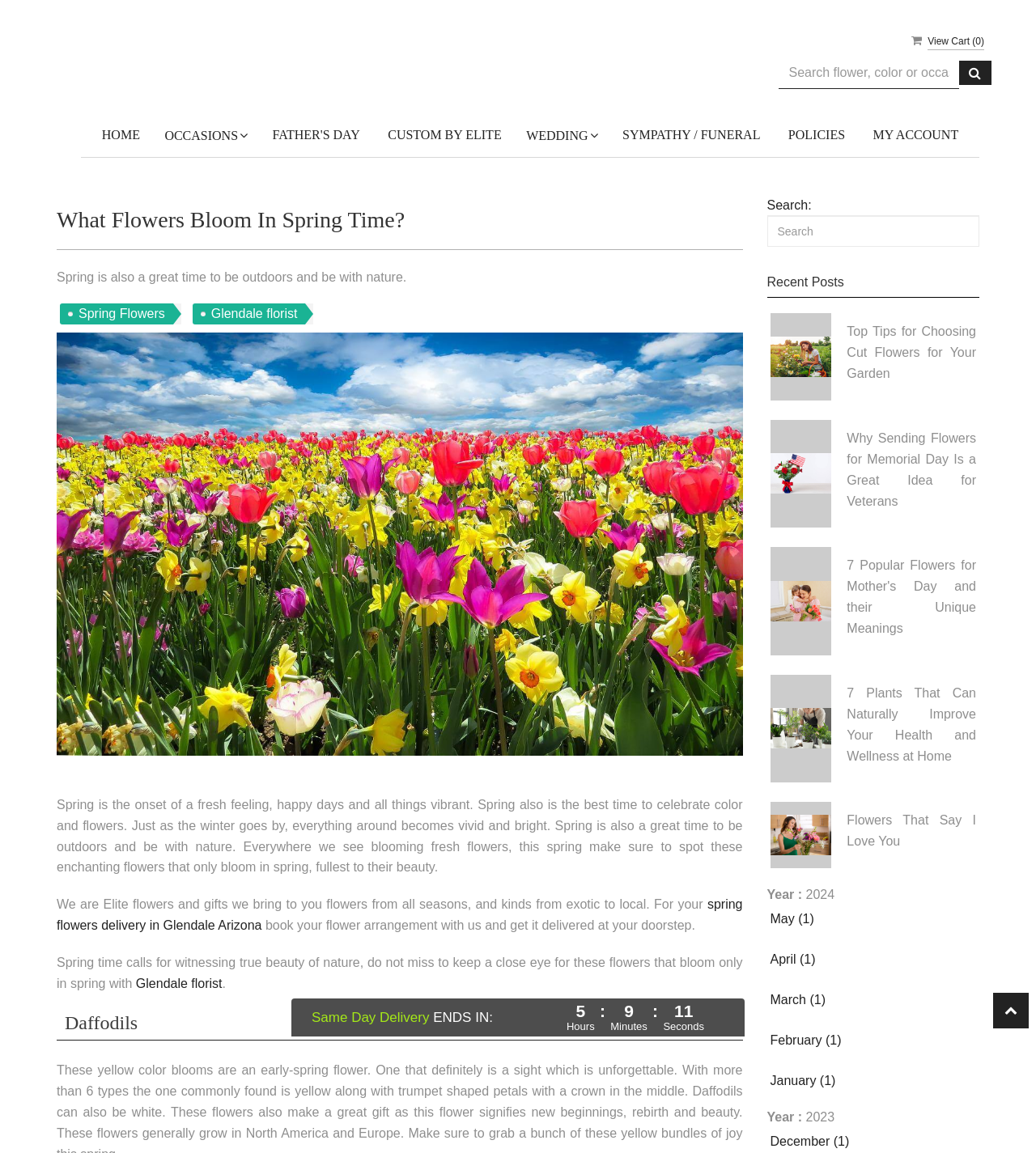Kindly determine the bounding box coordinates for the clickable area to achieve the given instruction: "View 'Face care products'".

None